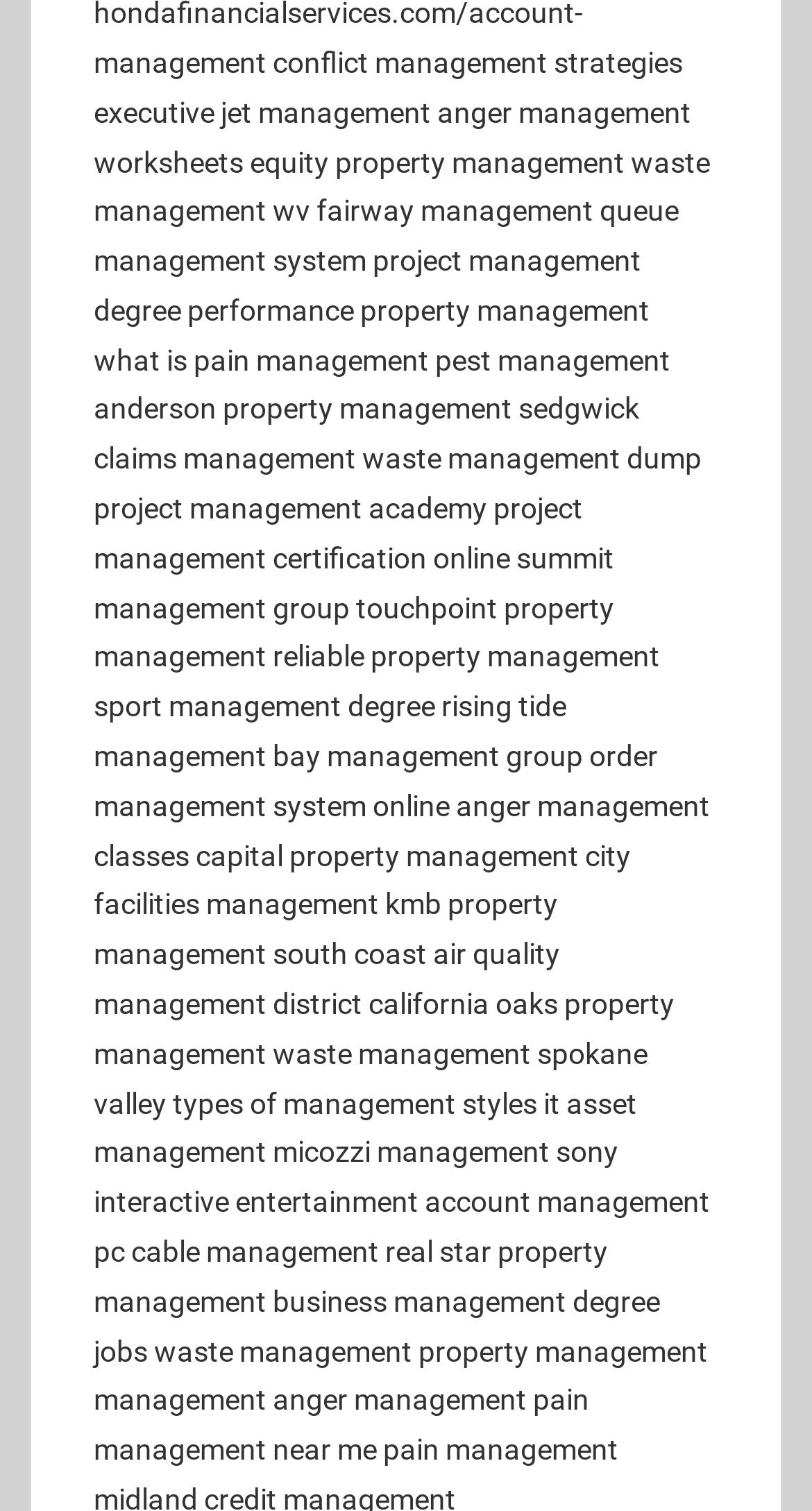Pinpoint the bounding box coordinates of the element to be clicked to execute the instruction: "click on conflict management strategies".

[0.336, 0.03, 0.841, 0.052]